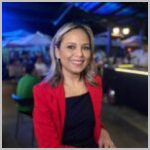Using the information in the image, could you please answer the following question in detail:
What is the woman wearing over her black top?

According to the caption, the woman is wearing a 'red blazer over a black top', suggesting that the red blazer is the outer layer of her attire.